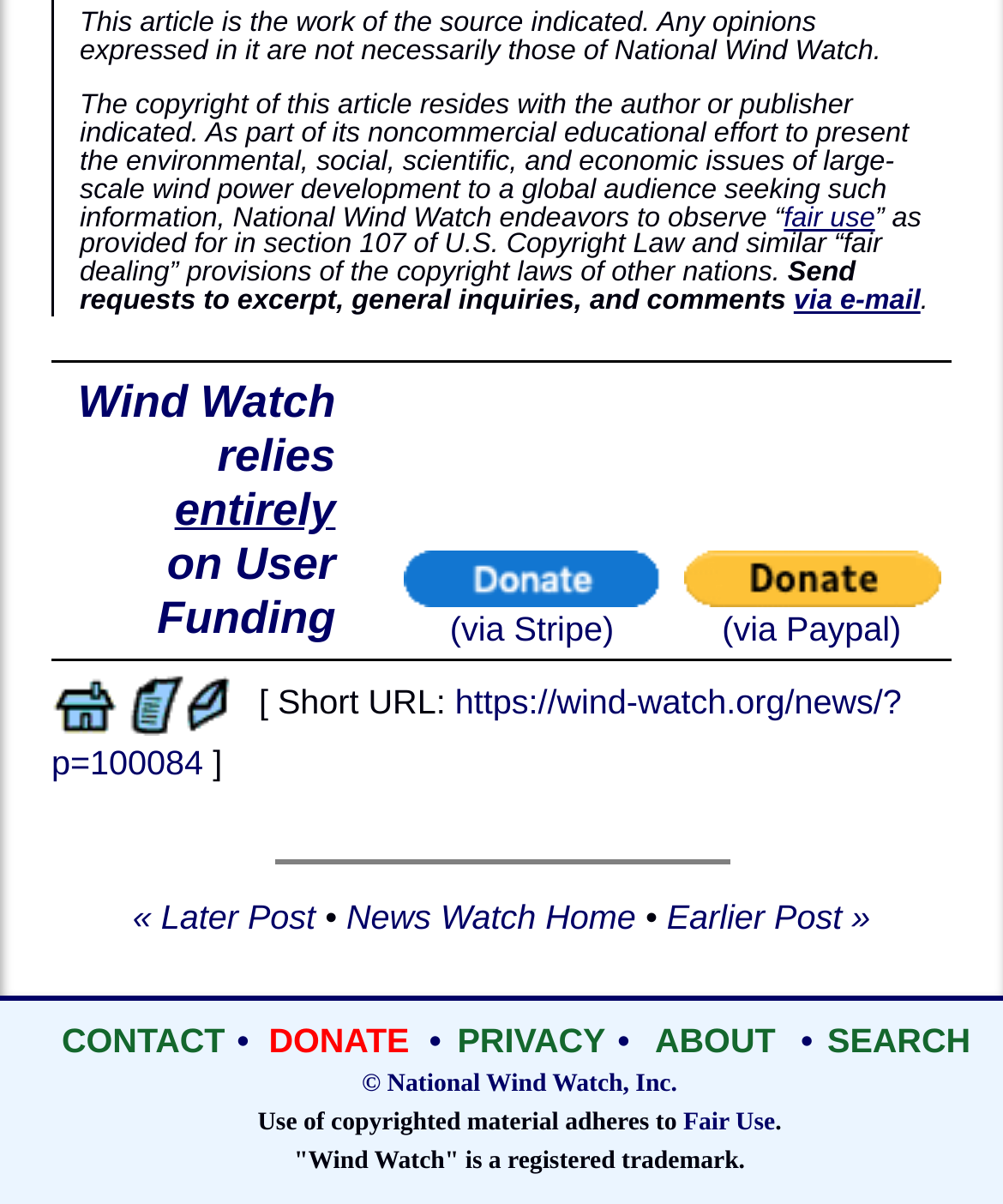What is the purpose of National Wind Watch?
Please provide a comprehensive answer based on the visual information in the image.

Based on the copyright information and the disclaimer about fair use, it can be inferred that National Wind Watch is an organization that presents environmental, social, scientific, and economic issues related to large-scale wind power development to a global audience. Therefore, its purpose is to raise awareness about these issues.